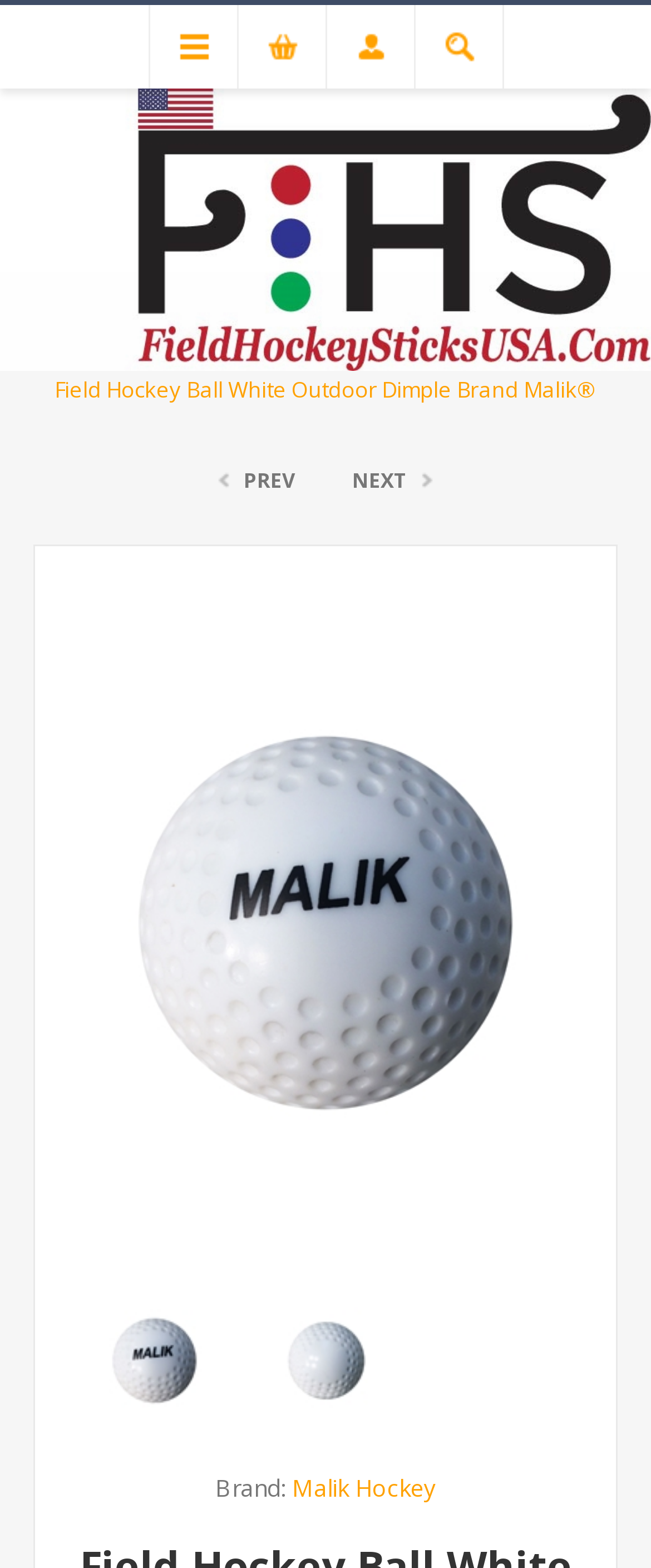What is the brand of the field hockey ball?
Can you provide a detailed and comprehensive answer to the question?

The brand of the field hockey ball is mentioned on the webpage as 'Field Hockey Ball White Outdoor Dimple Brand Malik®'.